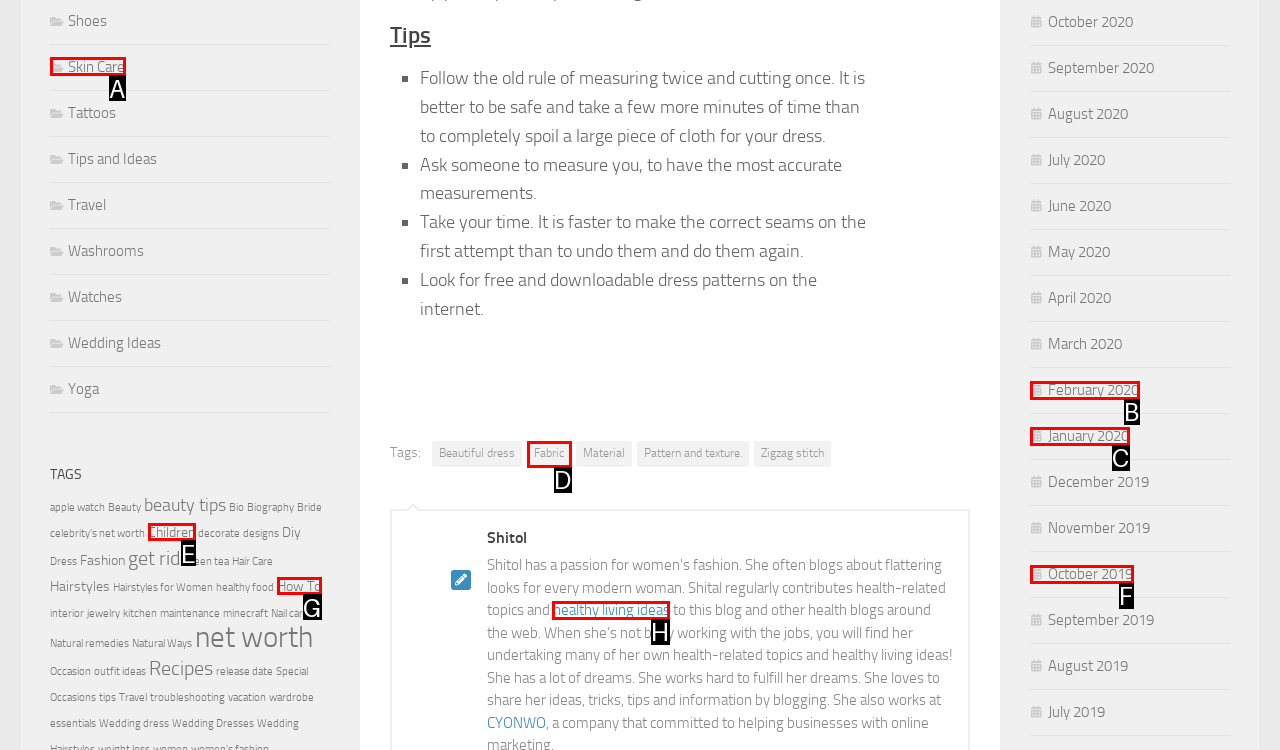Choose the HTML element that should be clicked to achieve this task: Visit the 'healthy living ideas' blog
Respond with the letter of the correct choice.

H